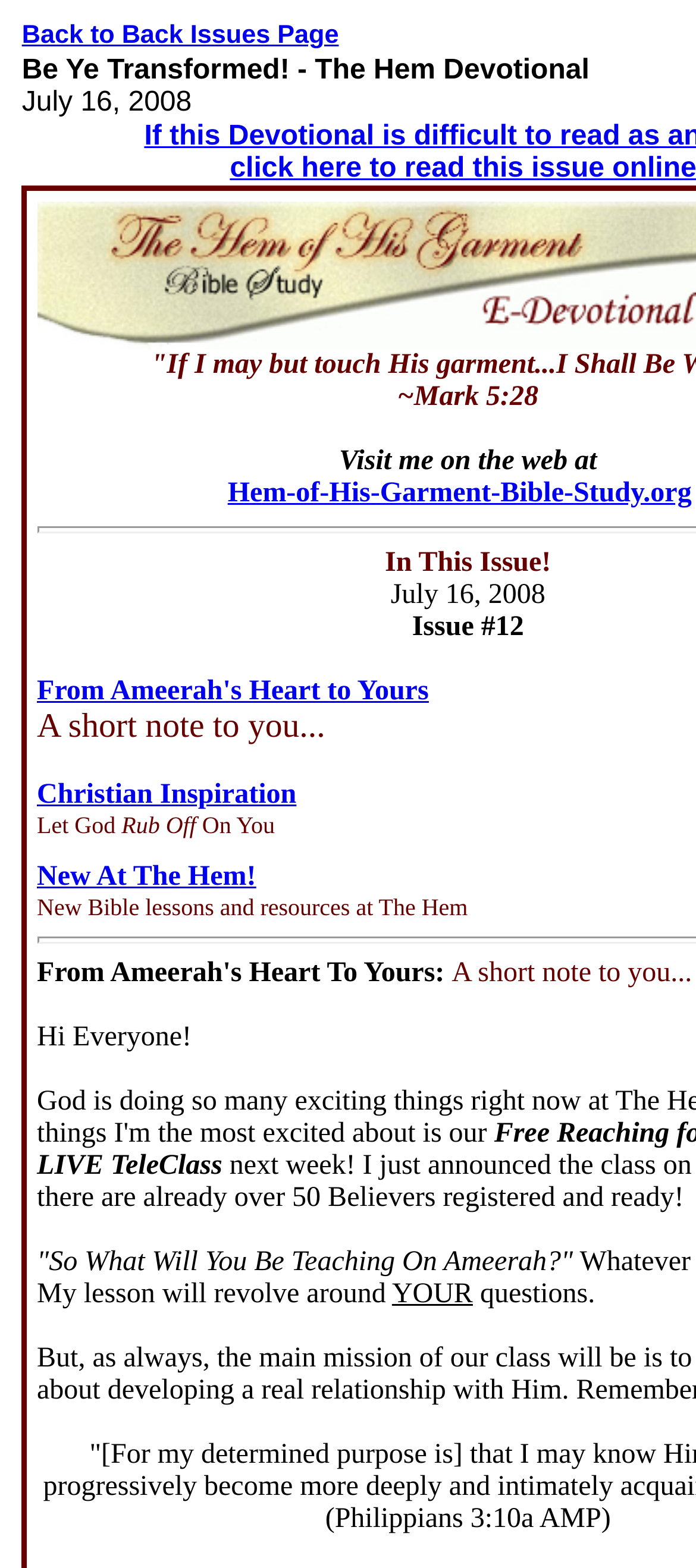What is the Bible study website mentioned? Using the information from the screenshot, answer with a single word or phrase.

Hem-of-His-Garment-Bible-Study.org